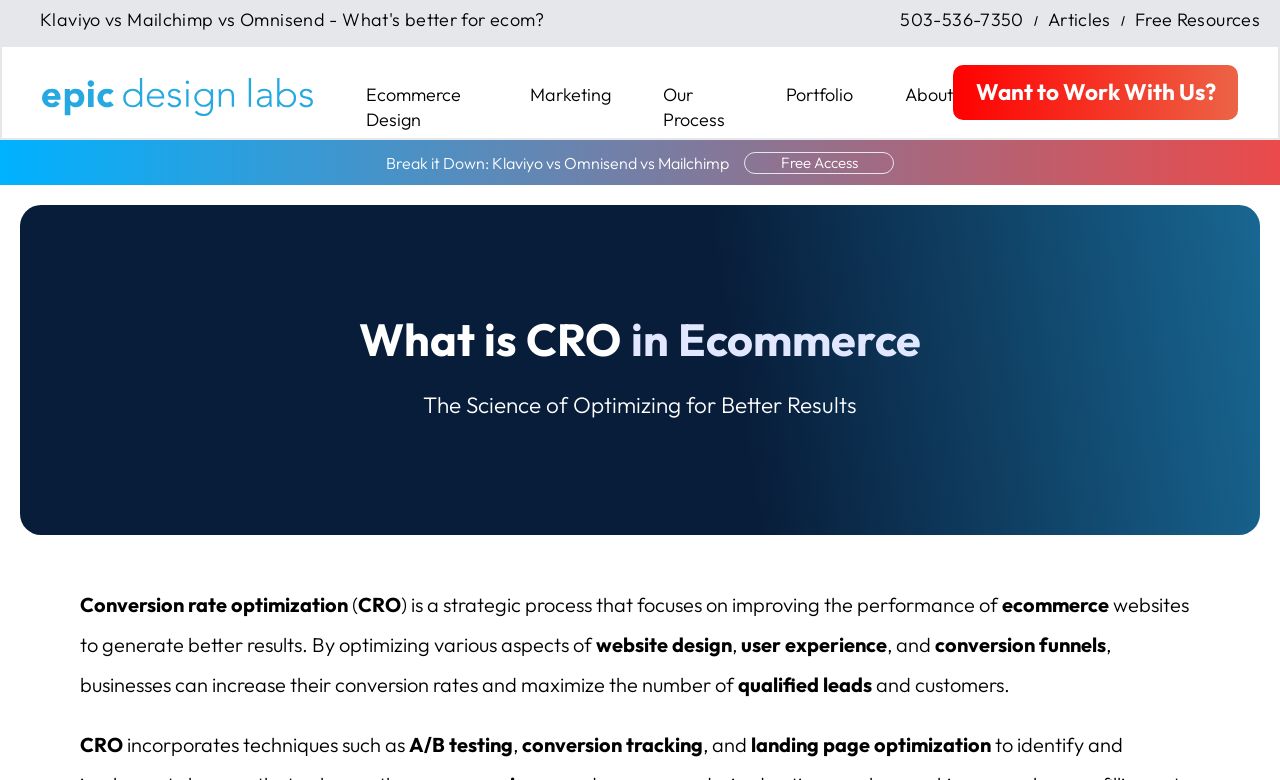Please specify the bounding box coordinates of the area that should be clicked to accomplish the following instruction: "Call the phone number 503-536-7350". The coordinates should consist of four float numbers between 0 and 1, i.e., [left, top, right, bottom].

[0.703, 0.01, 0.8, 0.04]